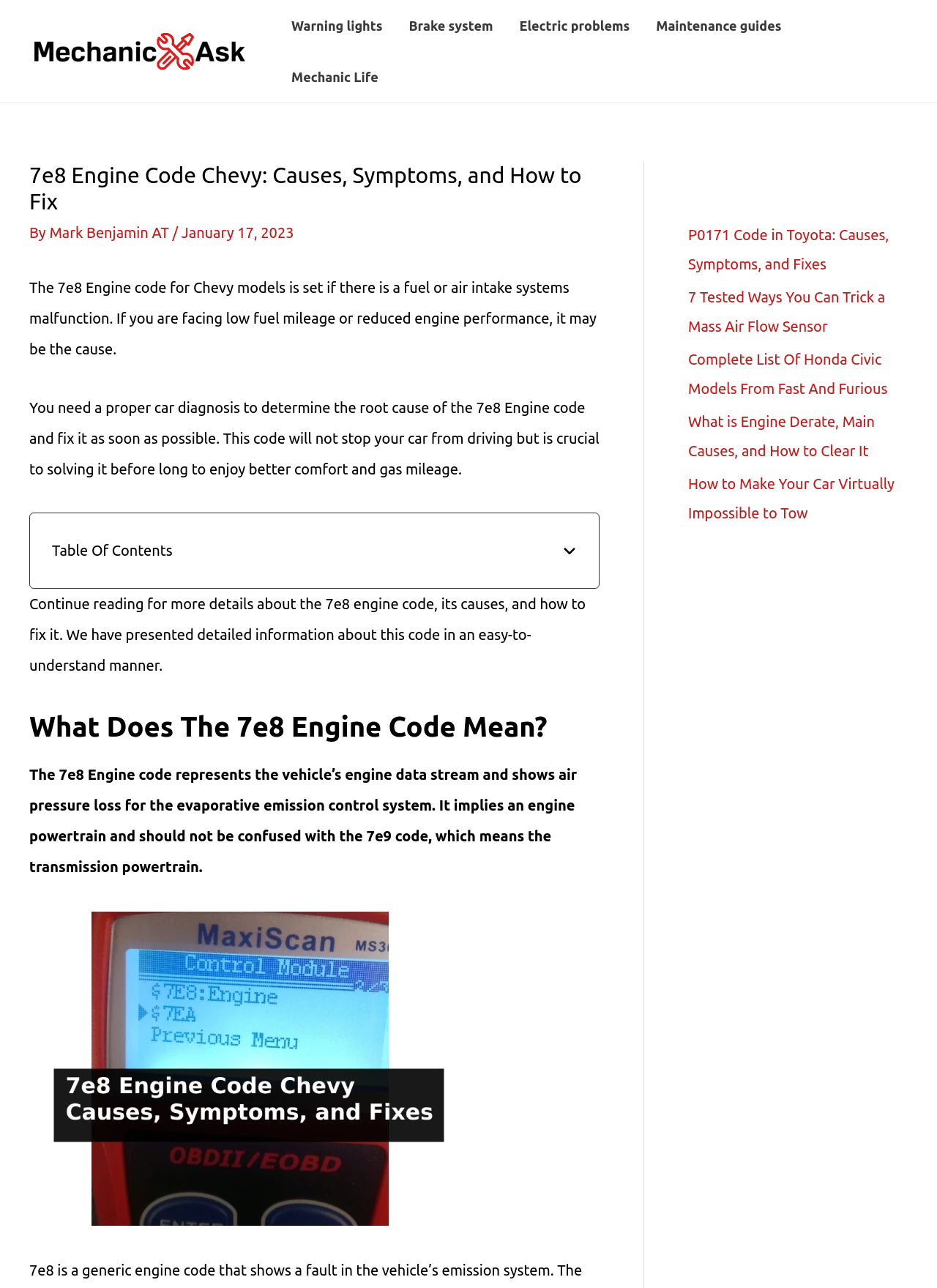Using the elements shown in the image, answer the question comprehensively: What is the purpose of the 'Table Of Contents' section?

The 'Table Of Contents' section is likely provided to give readers a quick overview of the content of the webpage, allowing them to navigate to specific sections of interest.